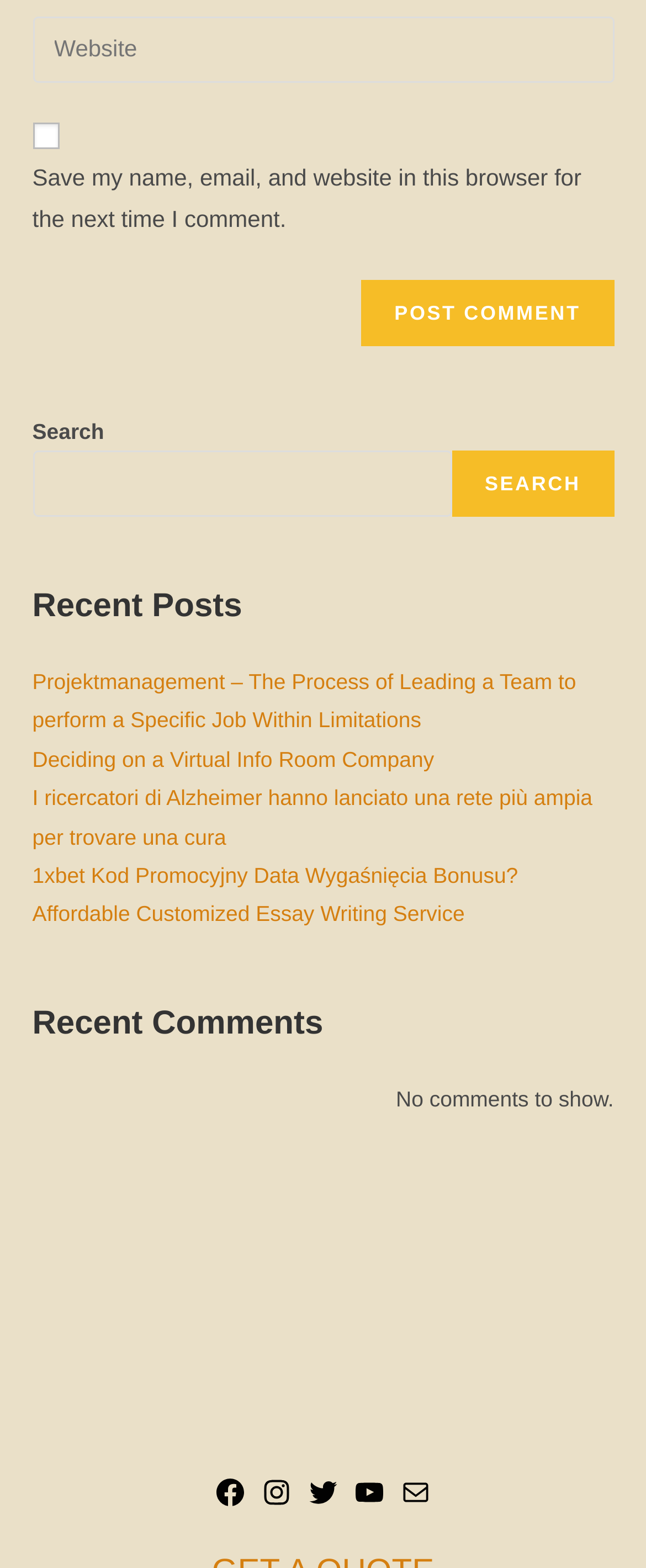Bounding box coordinates are specified in the format (top-left x, top-left y, bottom-right x, bottom-right y). All values are floating point numbers bounded between 0 and 1. Please provide the bounding box coordinate of the region this sentence describes: Affordable Customized Essay Writing Service

[0.05, 0.575, 0.719, 0.591]